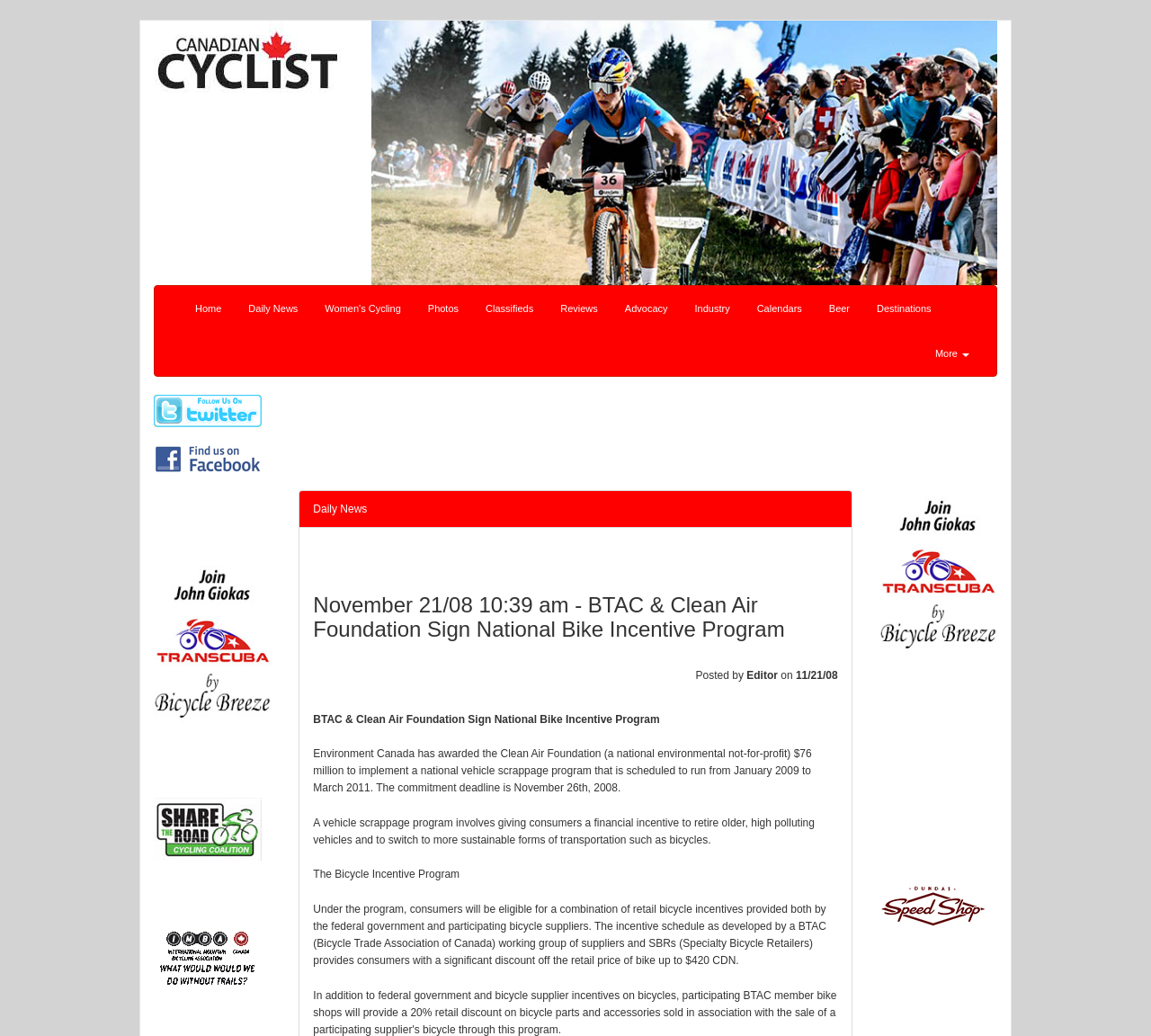Show the bounding box coordinates of the element that should be clicked to complete the task: "Follow us on Twitter".

[0.134, 0.39, 0.227, 0.402]